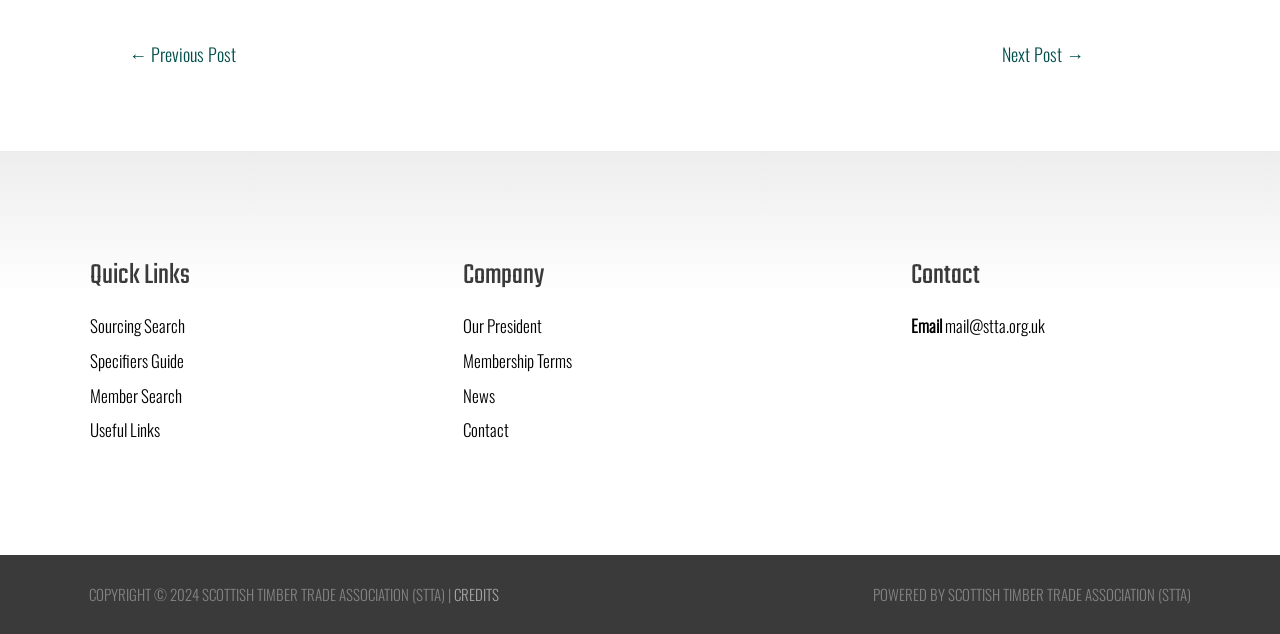Determine the bounding box coordinates for the area you should click to complete the following instruction: "contact via email".

[0.712, 0.491, 0.93, 0.538]